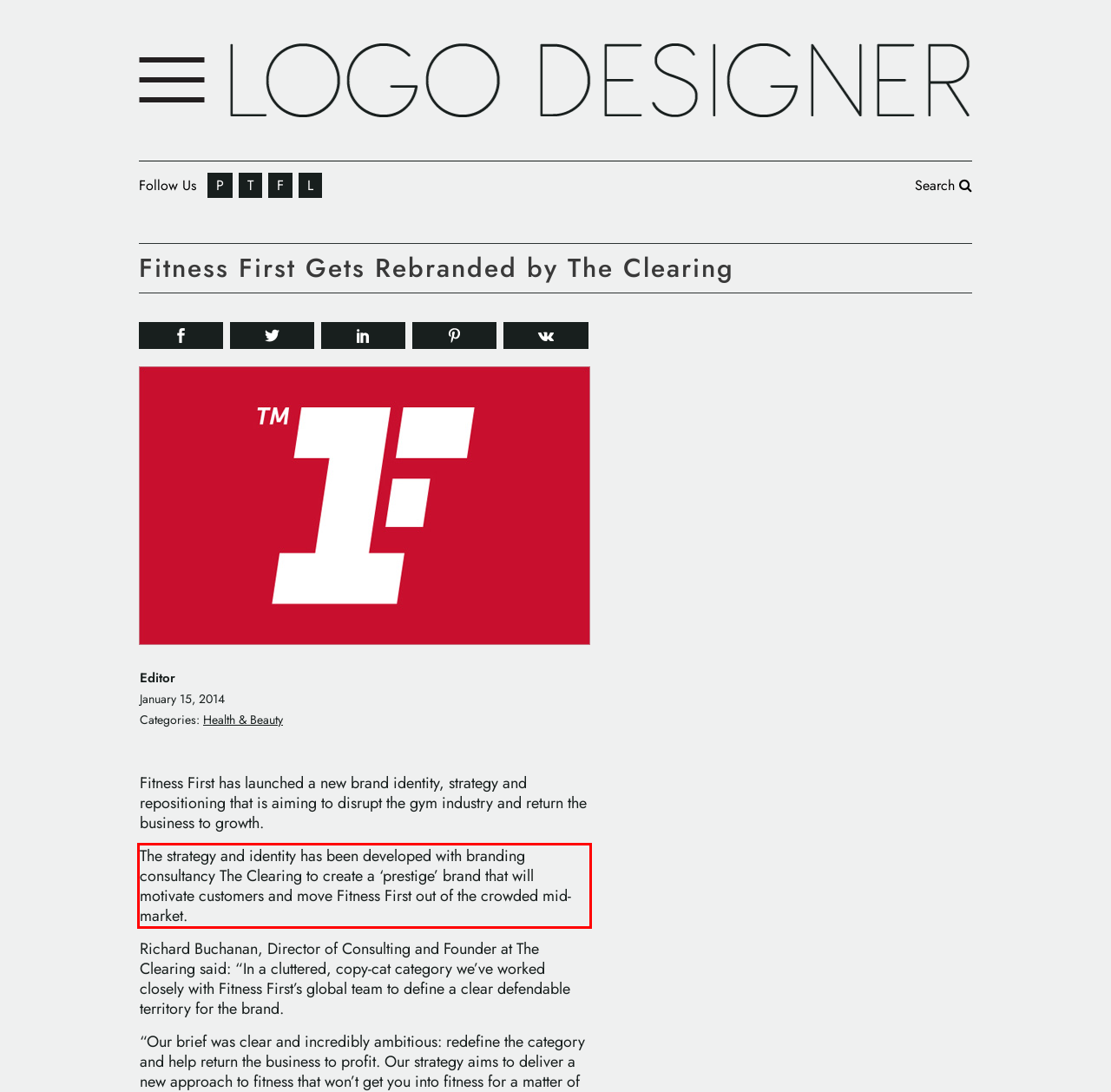Within the screenshot of the webpage, there is a red rectangle. Please recognize and generate the text content inside this red bounding box.

The strategy and identity has been developed with branding consultancy The Clearing to create a ‘prestige’ brand that will motivate customers and move Fitness First out of the crowded mid-market.